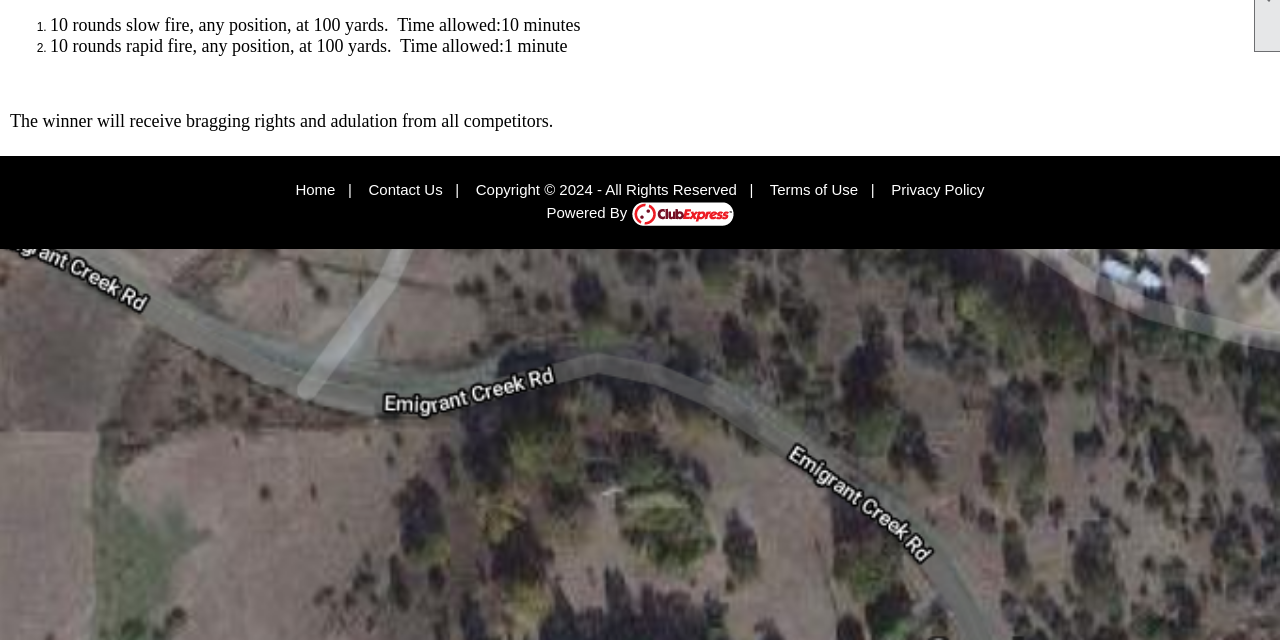From the webpage screenshot, predict the bounding box of the UI element that matches this description: "Home".

[0.231, 0.283, 0.262, 0.309]